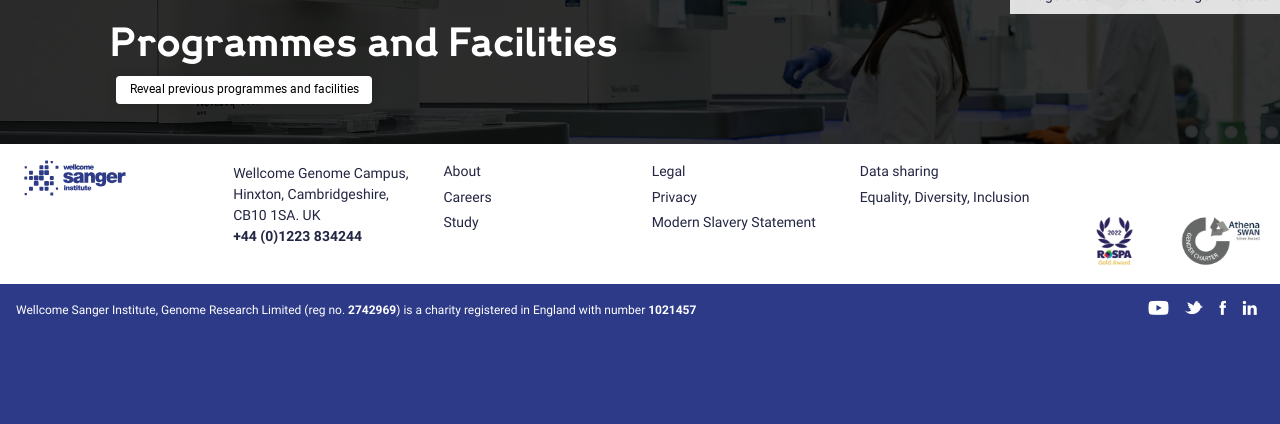Determine the coordinates of the bounding box that should be clicked to complete the instruction: "Click the 'Reveal previous programmes and facilities' button". The coordinates should be represented by four float numbers between 0 and 1: [left, top, right, bottom].

[0.091, 0.18, 0.29, 0.246]